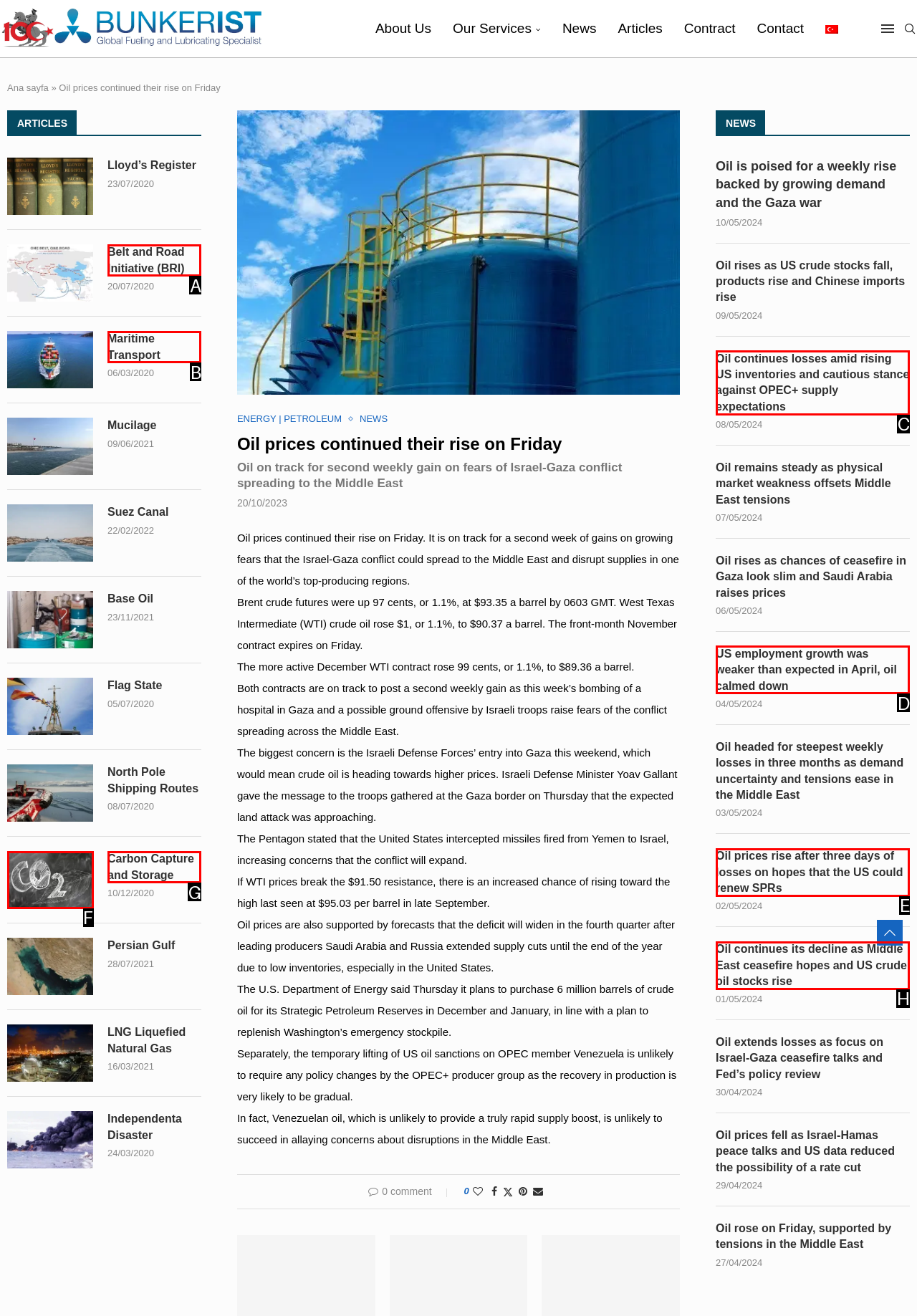Identify which option matches the following description: 7. Flink-- Asynchronous IO
Answer by giving the letter of the correct option directly.

None